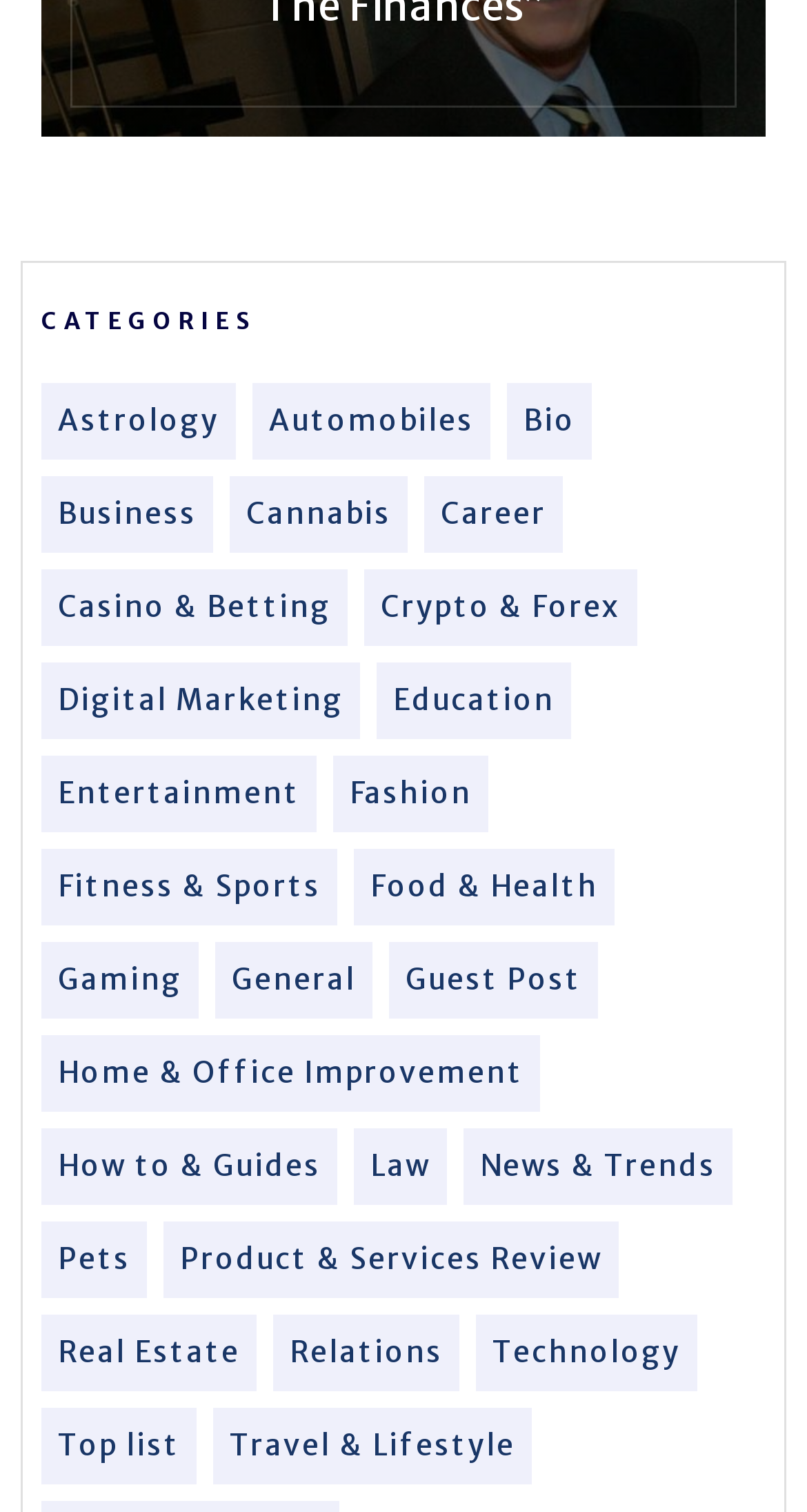Provide the bounding box coordinates, formatted as (top-left x, top-left y, bottom-right x, bottom-right y), with all values being floating point numbers between 0 and 1. Identify the bounding box of the UI element that matches the description: Real Estate

[0.072, 0.88, 0.297, 0.909]